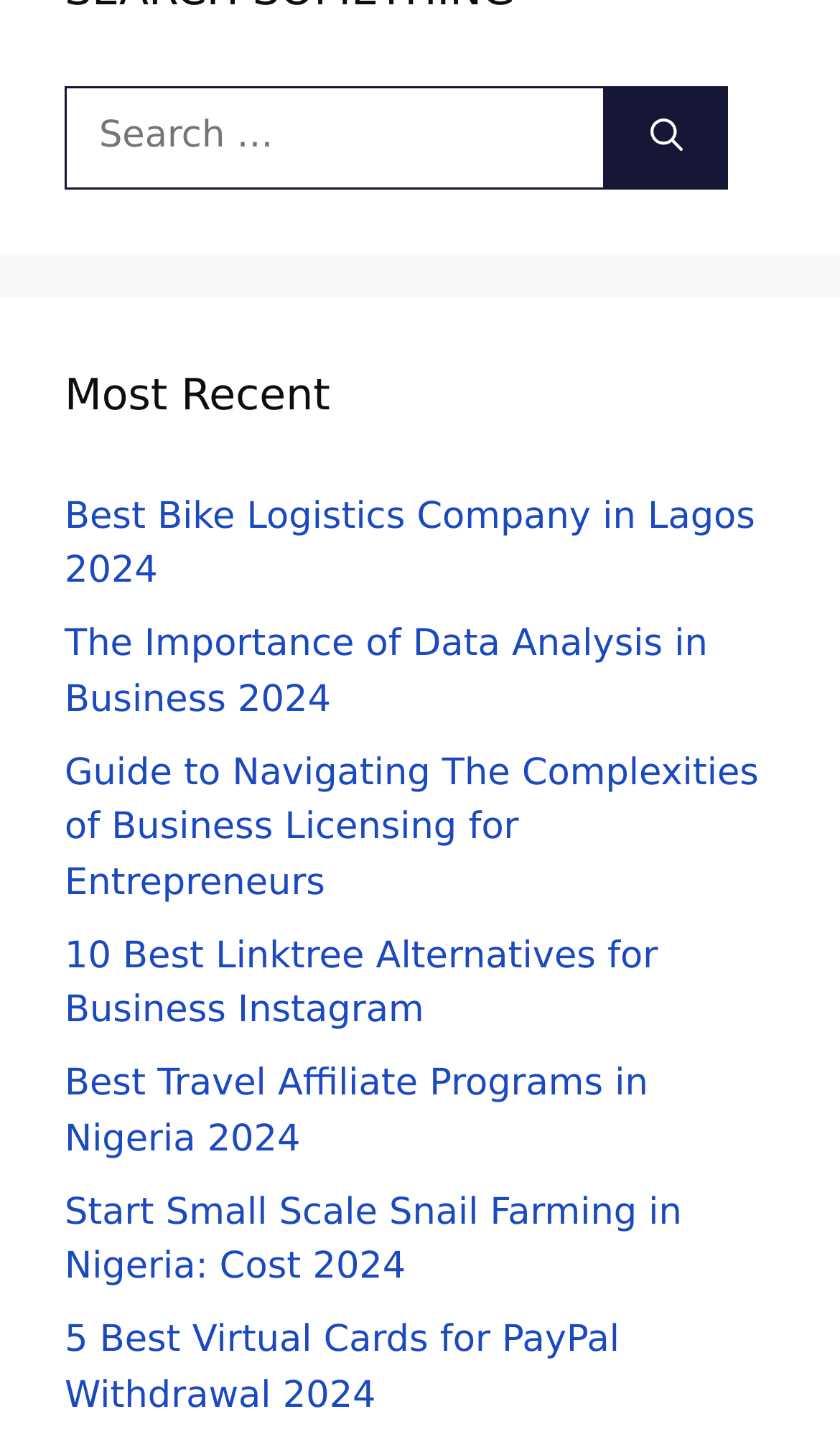Determine the bounding box coordinates for the element that should be clicked to follow this instruction: "visit the home page". The coordinates should be given as four float numbers between 0 and 1, in the format [left, top, right, bottom].

None